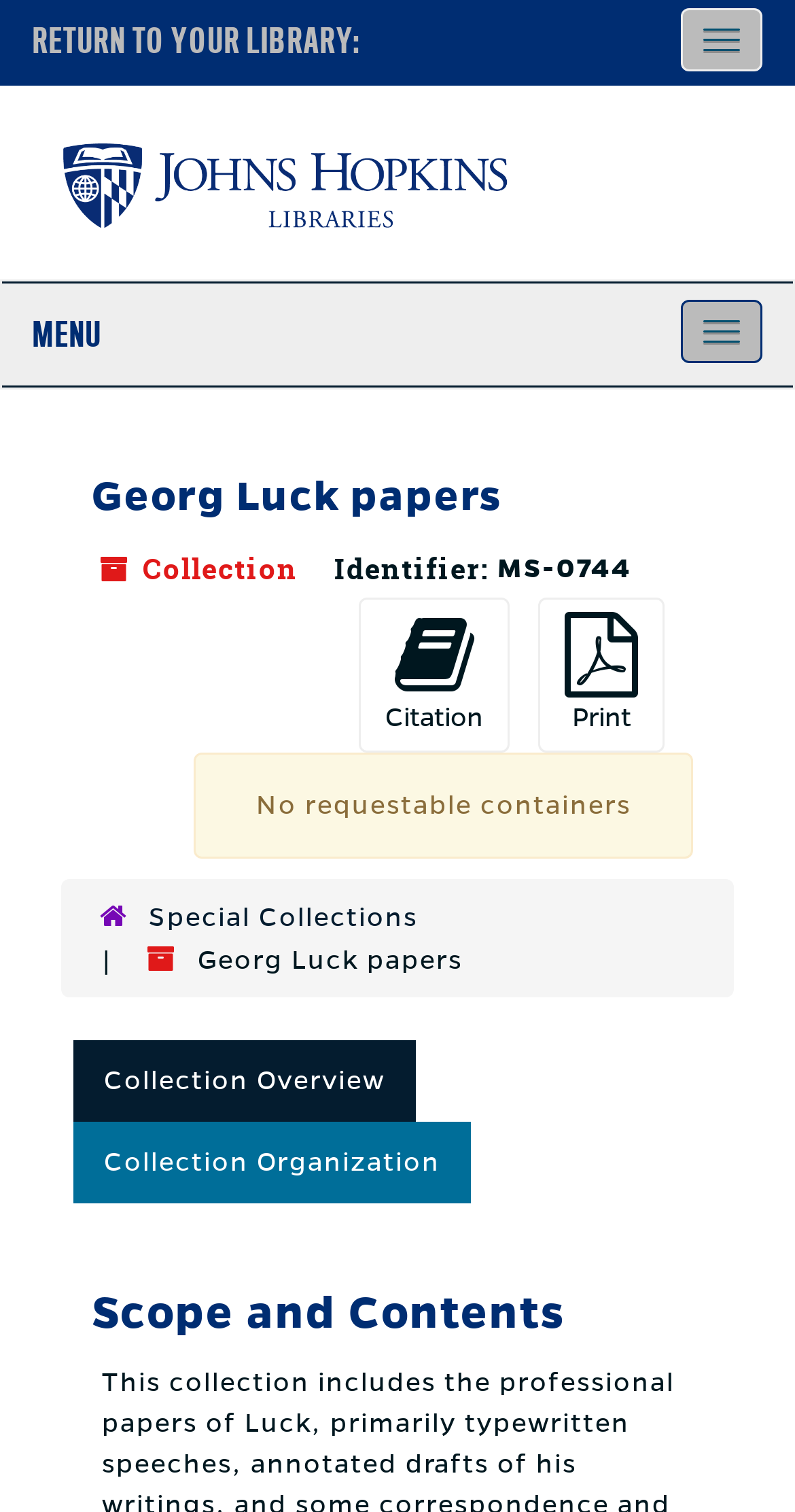Generate a thorough caption detailing the webpage content.

The webpage is about the Georg Luck papers collection at the Johns Hopkins University Libraries Archives. At the top, there is a site-level navigation section that spans the entire width of the page, containing a "RETURN TO YOUR LIBRARY" text and a "Toggle navigation" button on the right side. Below this section, there is an application-level navigation section that also spans the entire width, containing a "MENU" text and another "Toggle navigation" button on the right side.

The main content of the page starts with a heading that reads "Georg Luck papers" in a large font, followed by a smaller text that says "Collection". Below this, there is a section that displays the identifier "MS-0744" for the collection. To the left of this section, there is a "Page Actions" section that contains two buttons: "Citation" and "Print".

Further down the page, there is a hierarchical navigation section that takes up about two-thirds of the page width. This section contains a link to "Special Collections" and a text that reads "Georg Luck papers". Below this section, there are three links: "Collection Overview", "Collection Organization", and a heading that reads "Scope and Contents".